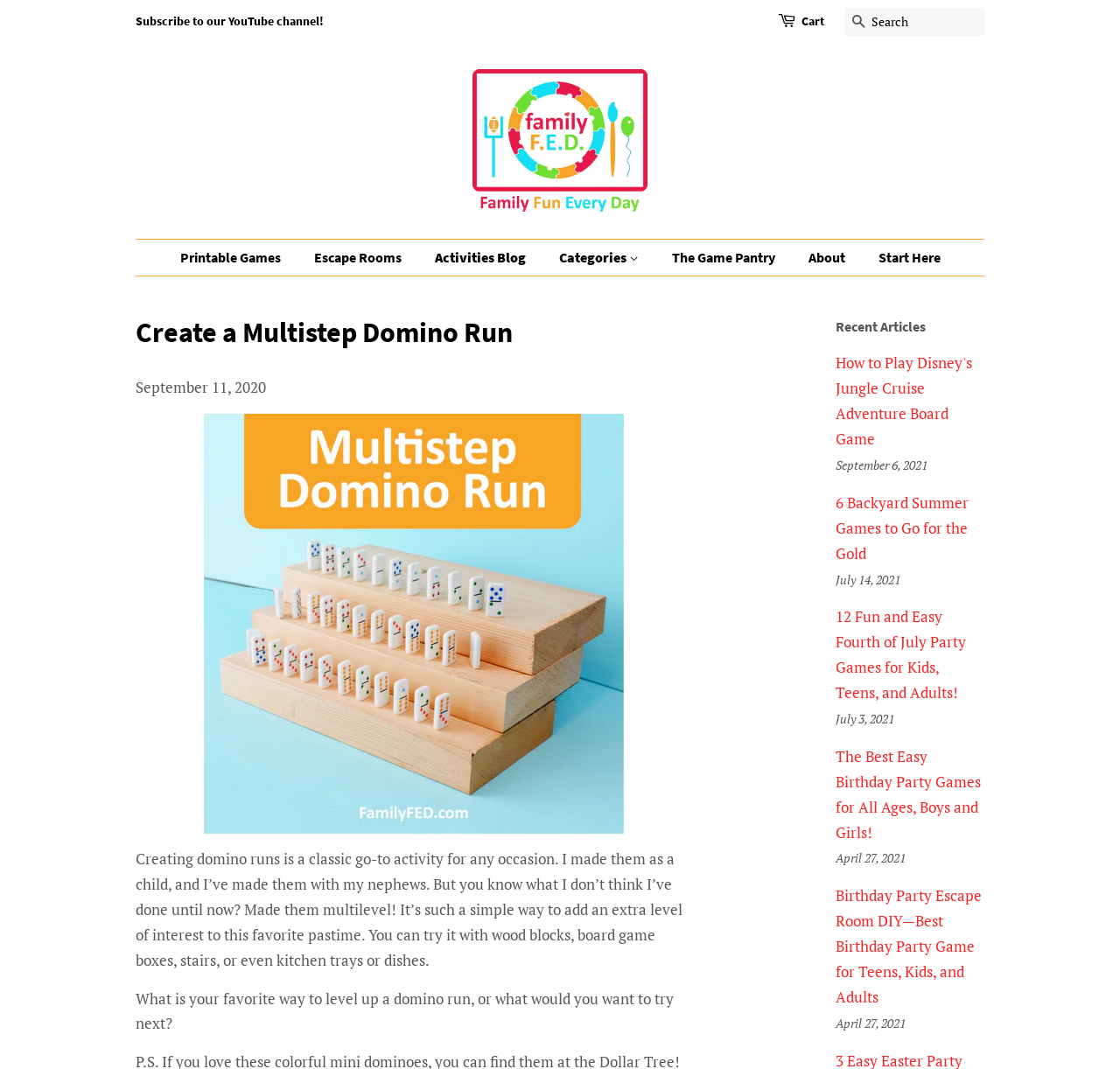Identify the main heading of the webpage and provide its text content.

Create a Multistep Domino Run